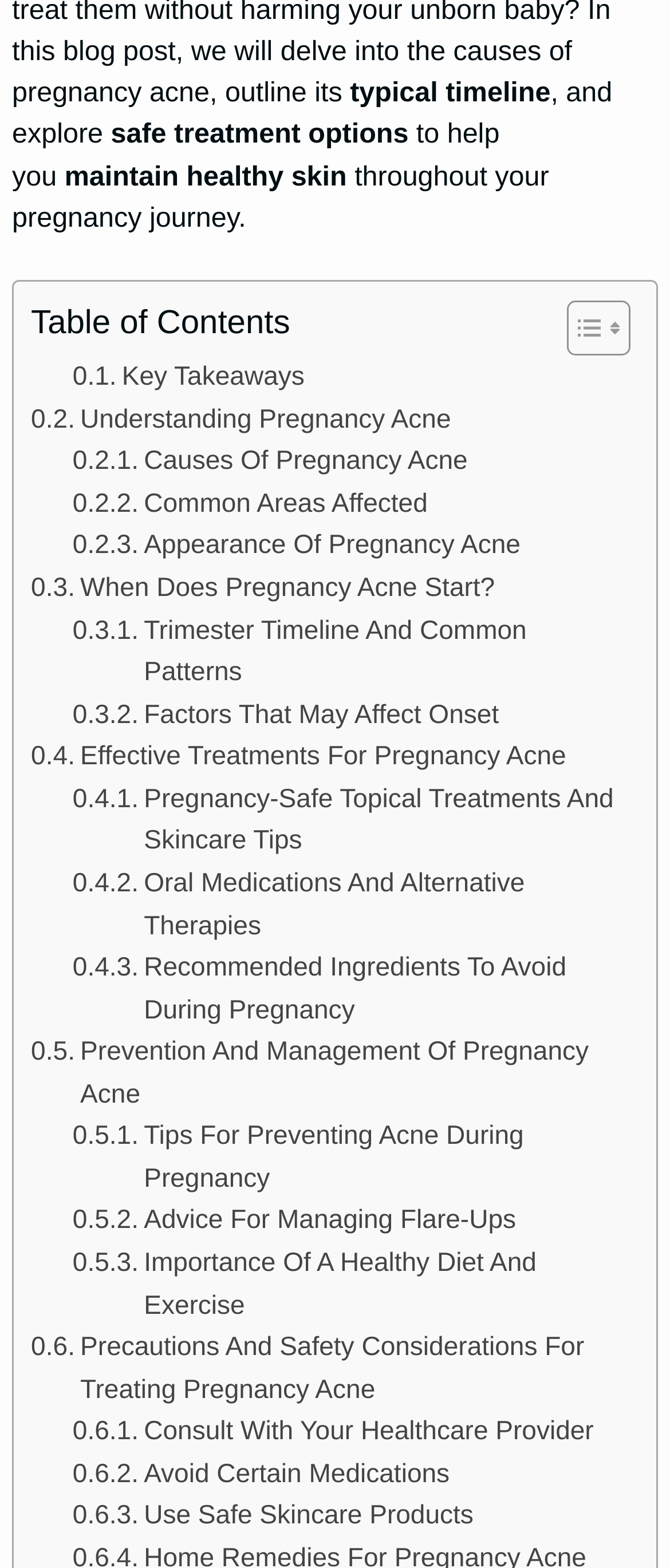Given the element description parent_node: Email * aria-describedby="email-notes" name="email", specify the bounding box coordinates of the corresponding UI element in the format (top-left x, top-left y, bottom-right x, bottom-right y). All values must be between 0 and 1.

None